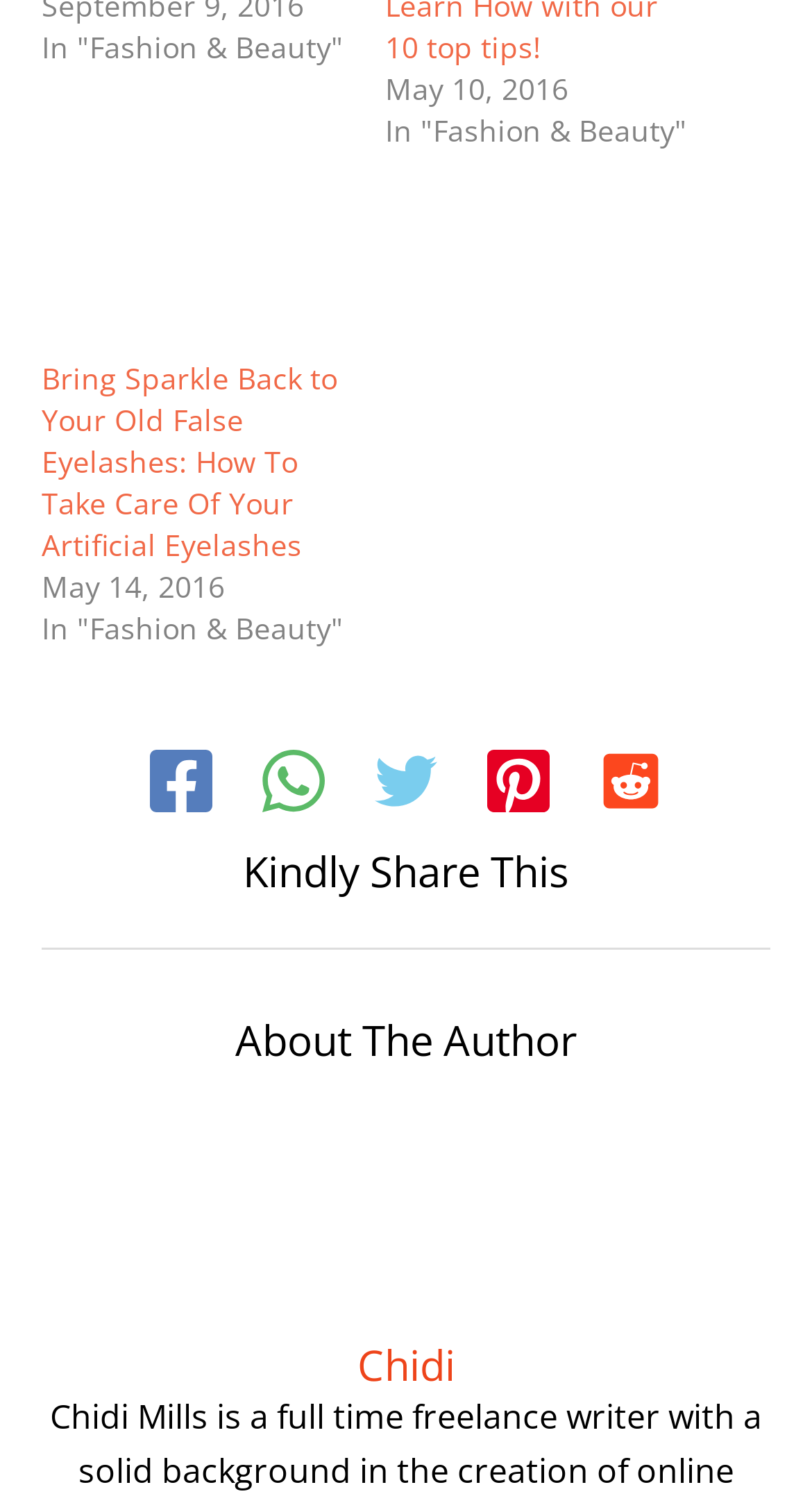Find the bounding box of the UI element described as: "Chidi". The bounding box coordinates should be given as four float values between 0 and 1, i.e., [left, top, right, bottom].

[0.051, 0.893, 0.949, 0.926]